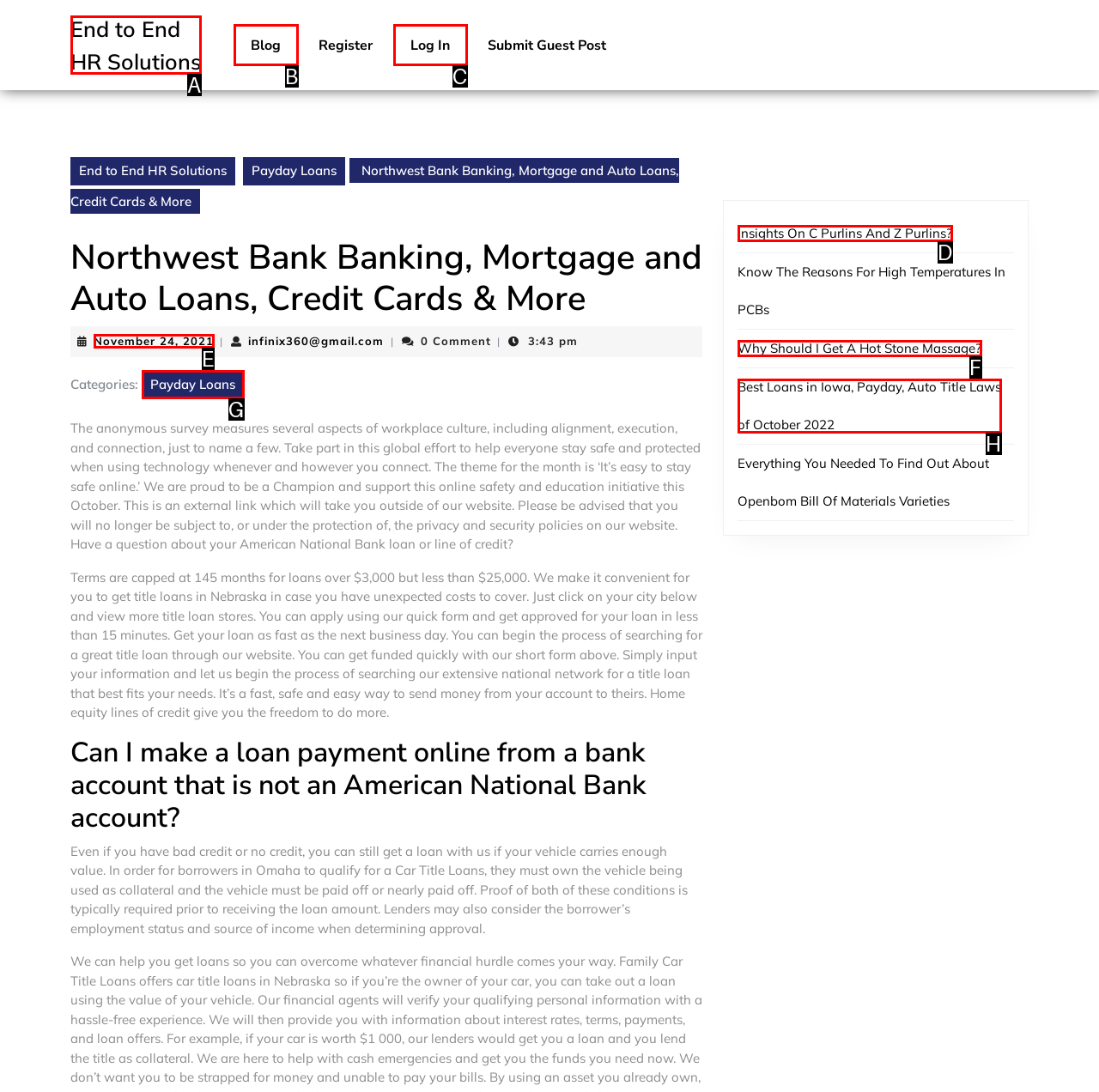Choose the letter of the UI element that aligns with the following description: Blog
State your answer as the letter from the listed options.

B